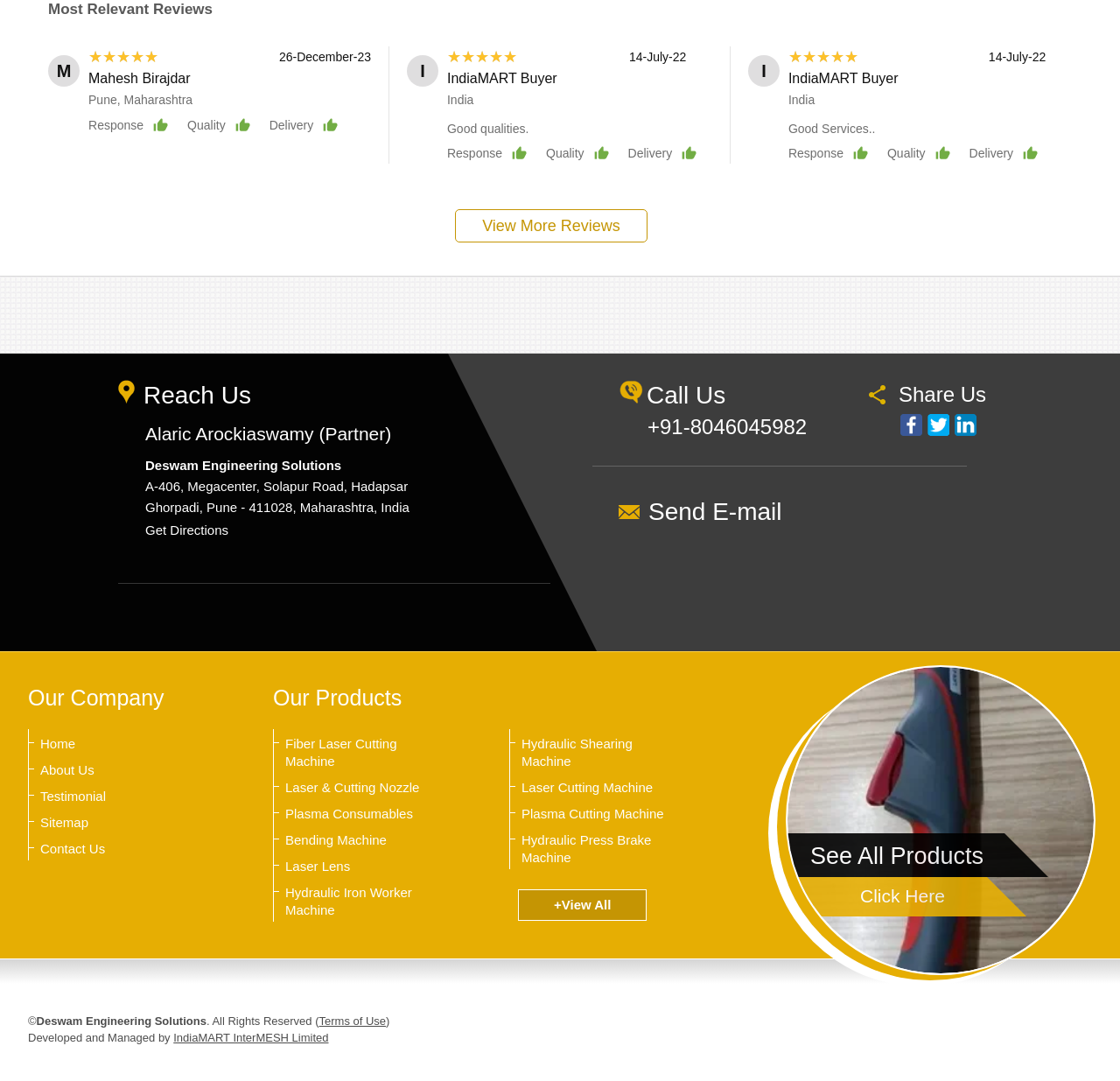What is the company name mentioned in the webpage?
Use the information from the screenshot to give a comprehensive response to the question.

The company name is mentioned in the webpage as 'Deswam Engineering Solutions' in multiple places, including the top section and the footer section.